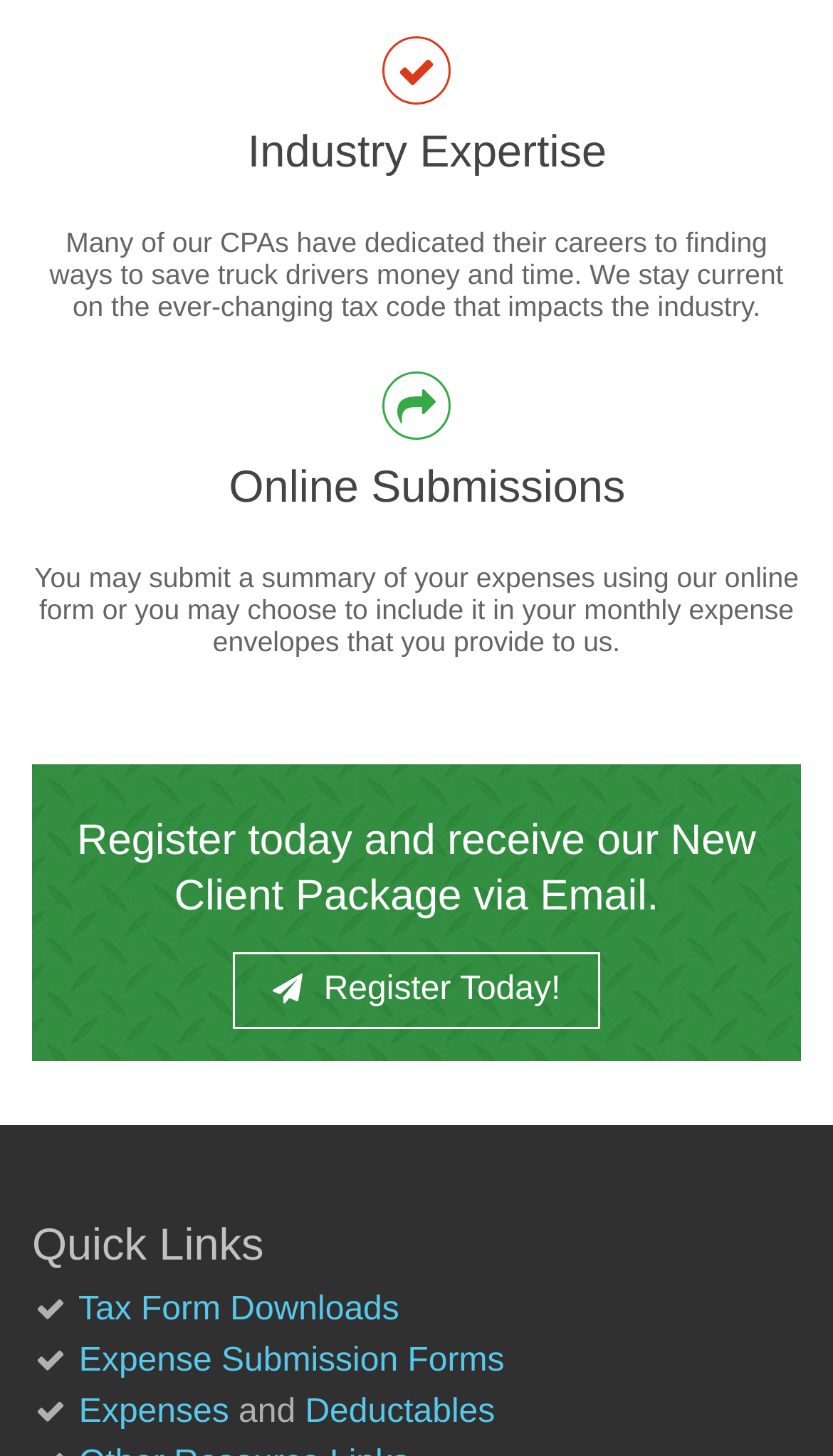What are the quick links provided?
Give a single word or phrase as your answer by examining the image.

Tax Form Downloads, Expense Submission Forms, Expenses, and Deductables